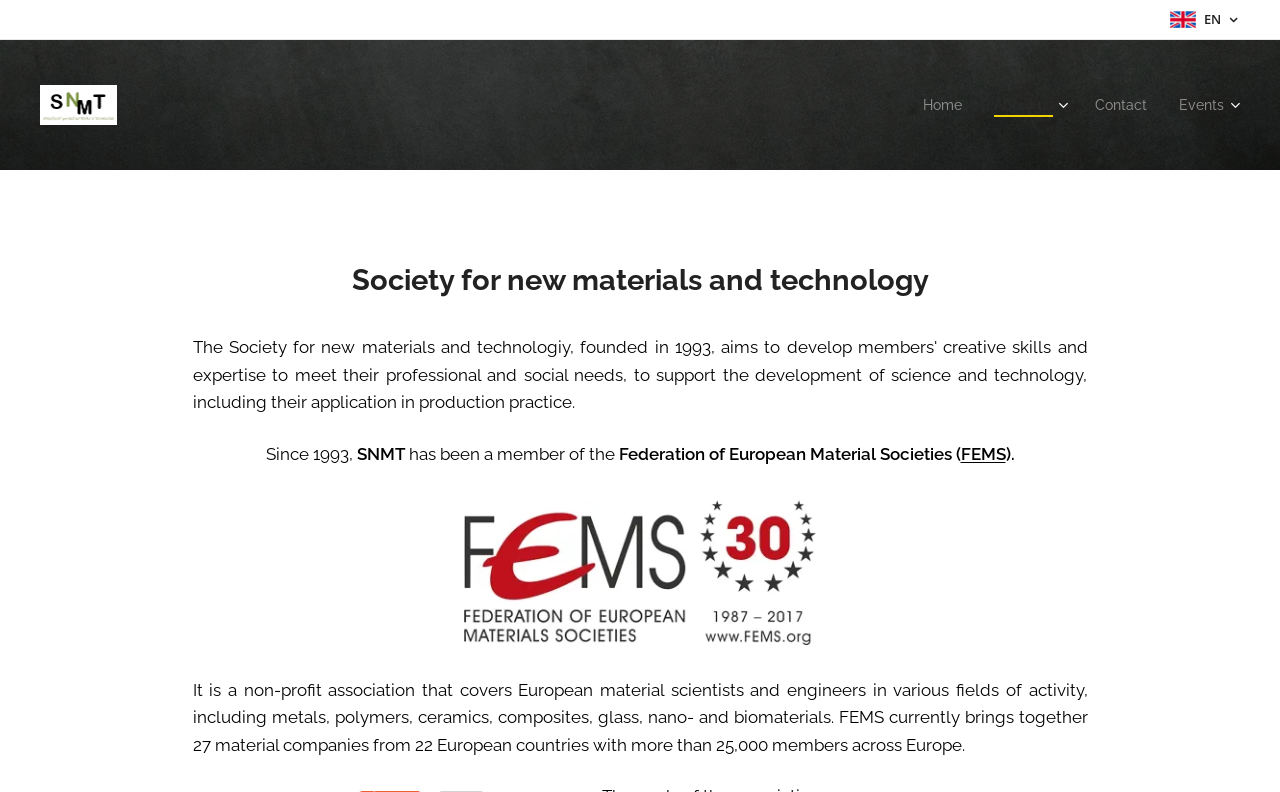Using the provided description parent_node: Events, find the bounding box coordinates for the UI element. Provide the coordinates in (top-left x, top-left y, bottom-right x, bottom-right y) format, ensuring all values are between 0 and 1.

[0.961, 0.101, 0.969, 0.17]